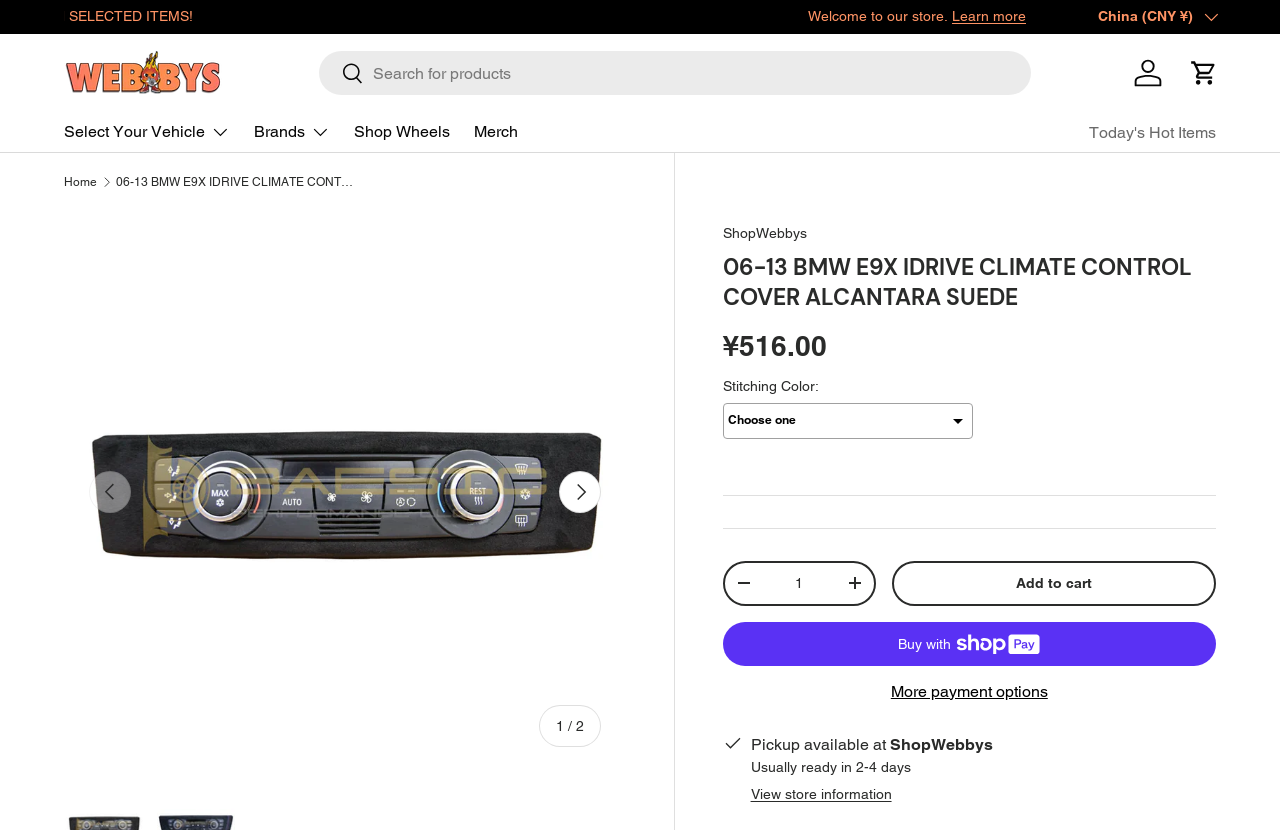Locate the bounding box coordinates of the element that should be clicked to execute the following instruction: "Check 'Contact'".

None